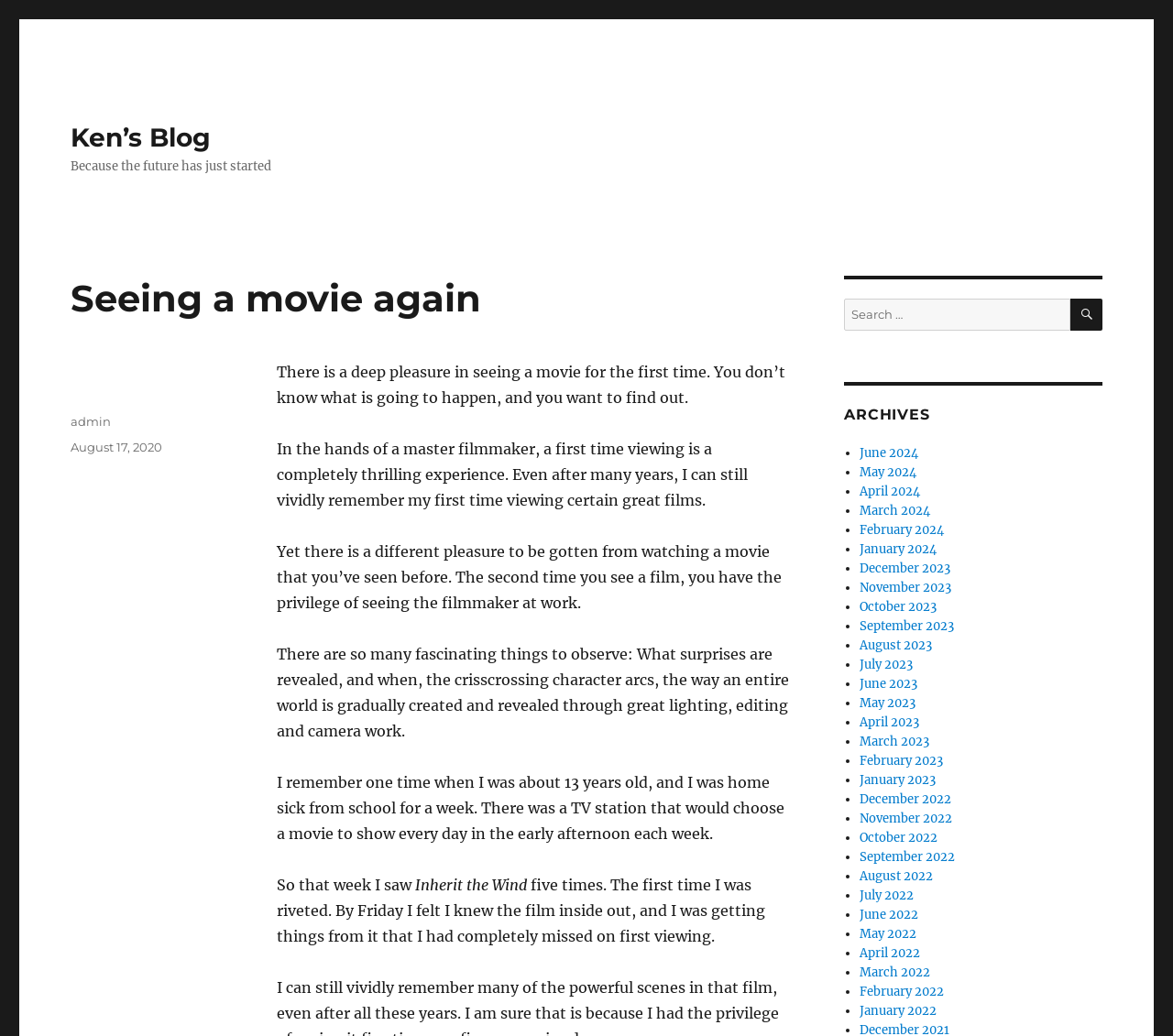What is the purpose of the search box?
Answer with a single word or short phrase according to what you see in the image.

to search the blog